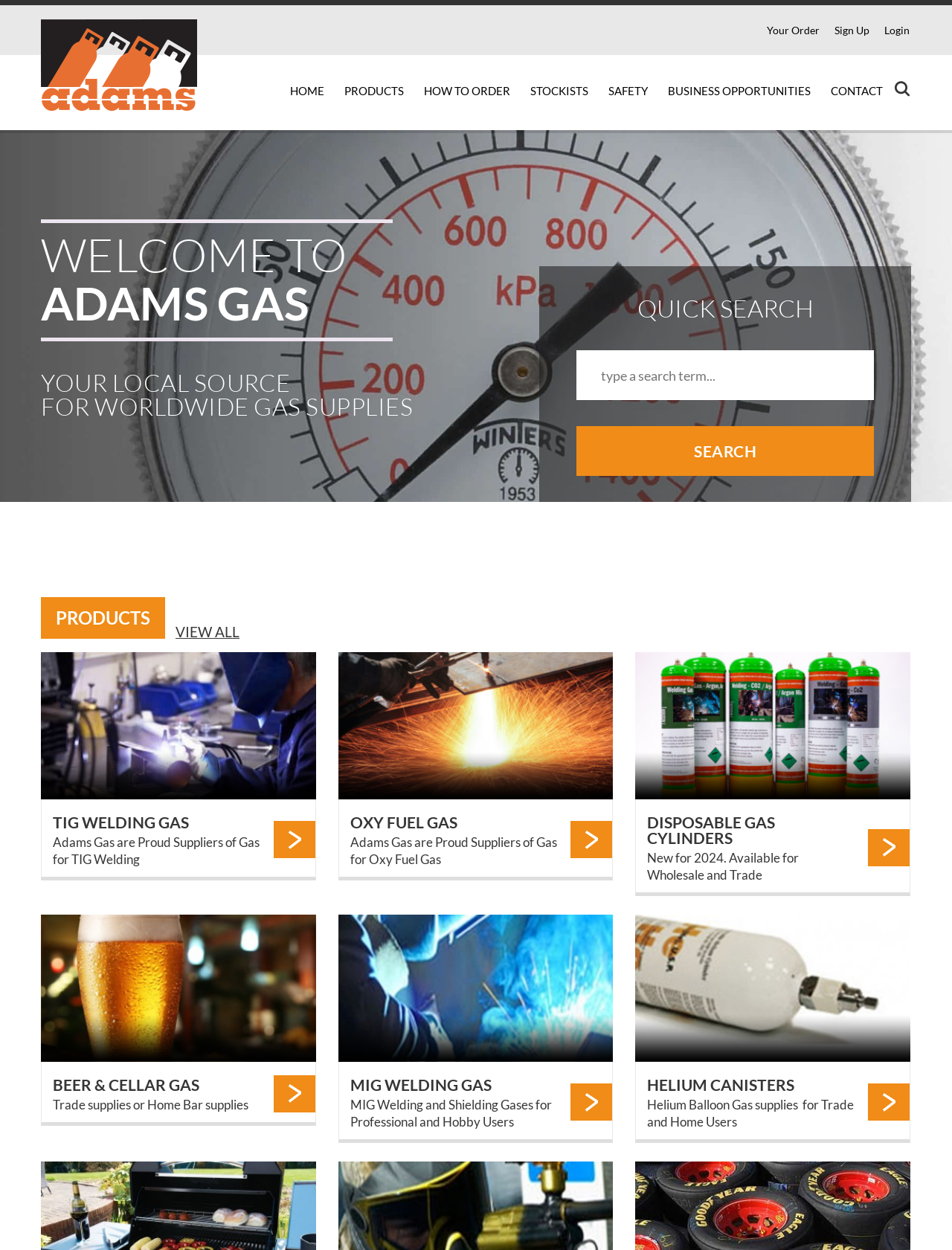Locate the bounding box coordinates of the element I should click to achieve the following instruction: "View Prisoner of Second Avenue details".

None